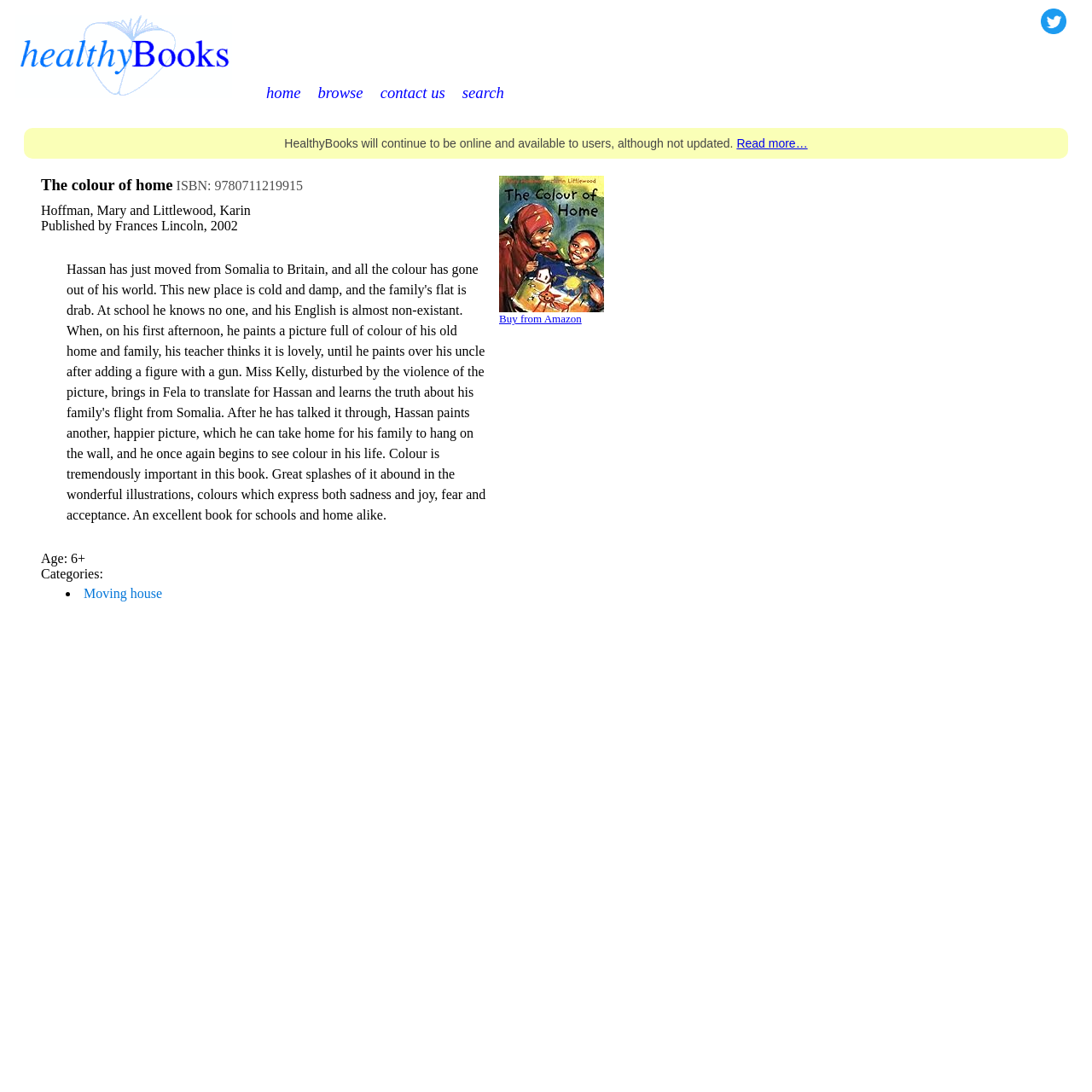Please identify the bounding box coordinates of the region to click in order to complete the given instruction: "Go to home page". The coordinates should be four float numbers between 0 and 1, i.e., [left, top, right, bottom].

[0.244, 0.077, 0.275, 0.093]